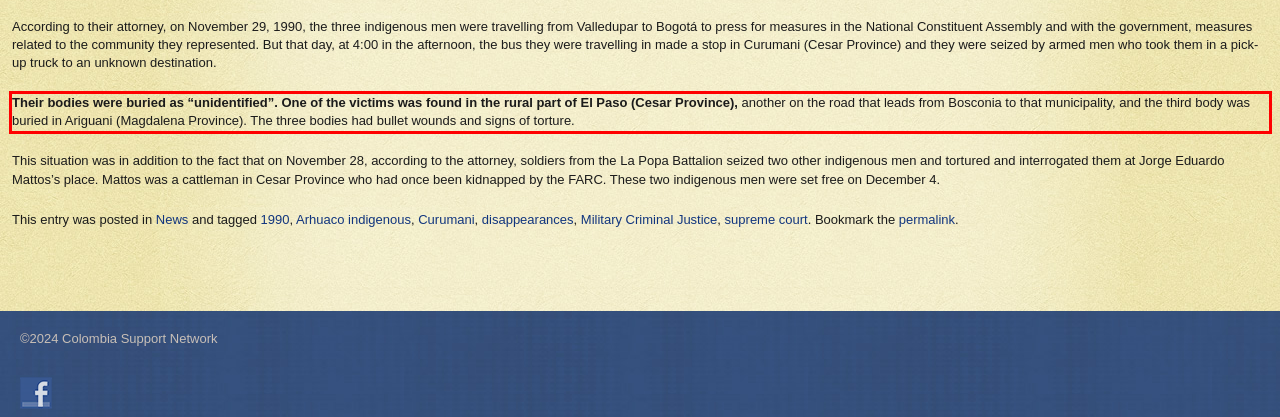You are given a screenshot of a webpage with a UI element highlighted by a red bounding box. Please perform OCR on the text content within this red bounding box.

Their bodies were buried as “unidentified”. One of the victims was found in the rural part of El Paso (Cesar Province), another on the road that leads from Bosconia to that municipality, and the third body was buried in Ariguani (Magdalena Province). The three bodies had bullet wounds and signs of torture.